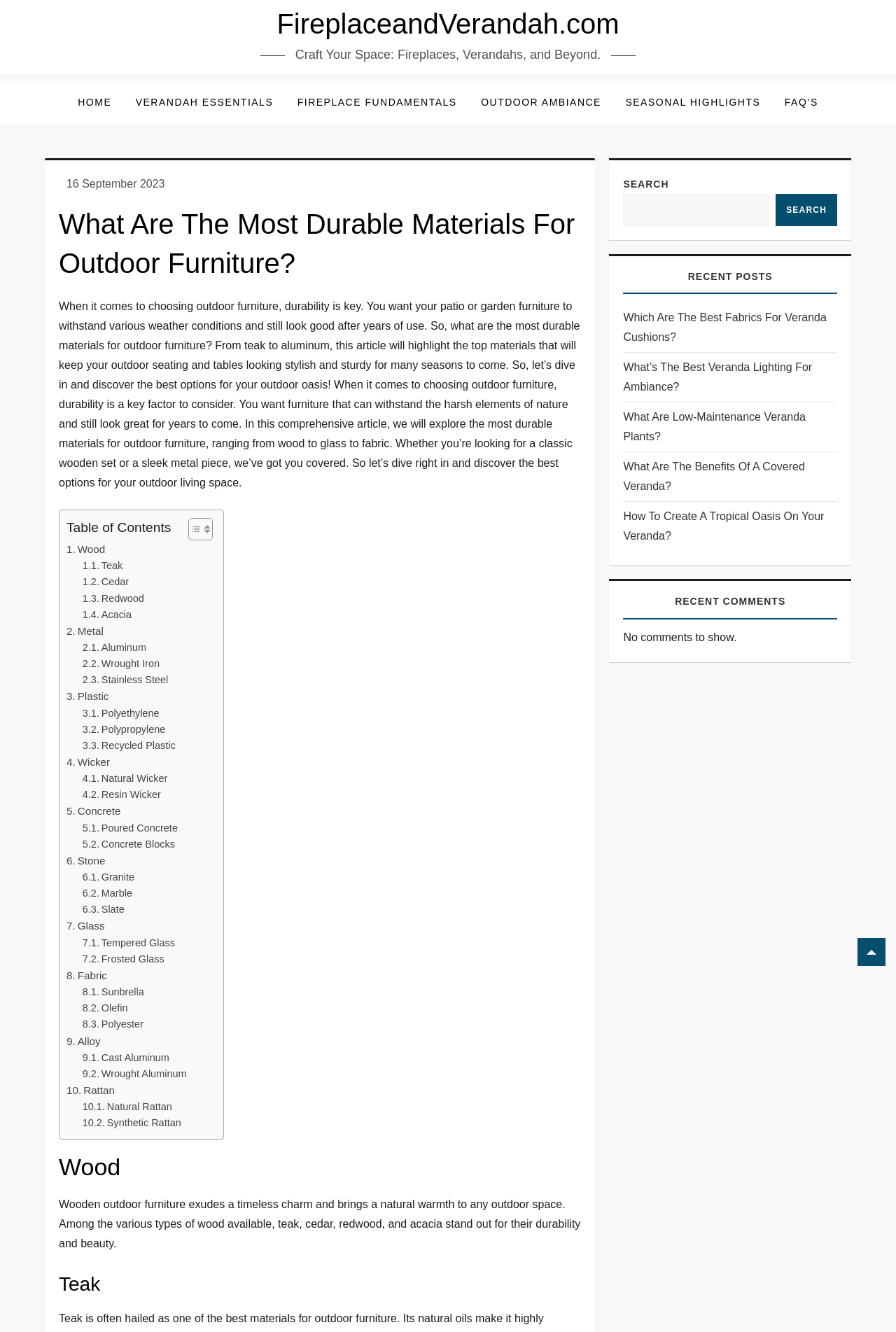Identify the bounding box of the UI component described as: "Outdoor Ambiance".

[0.525, 0.061, 0.683, 0.092]